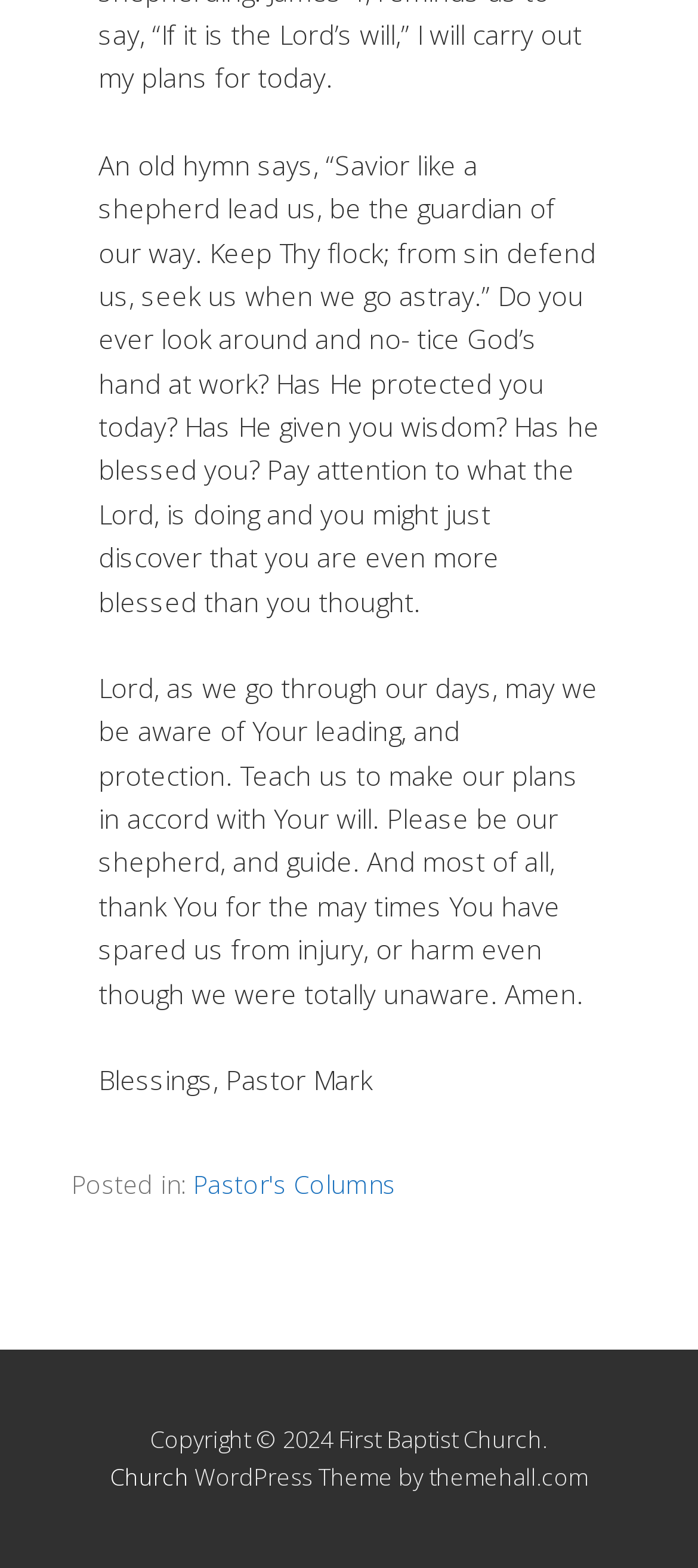Please provide a one-word or short phrase answer to the question:
Who is the author of the prayer?

Pastor Mark